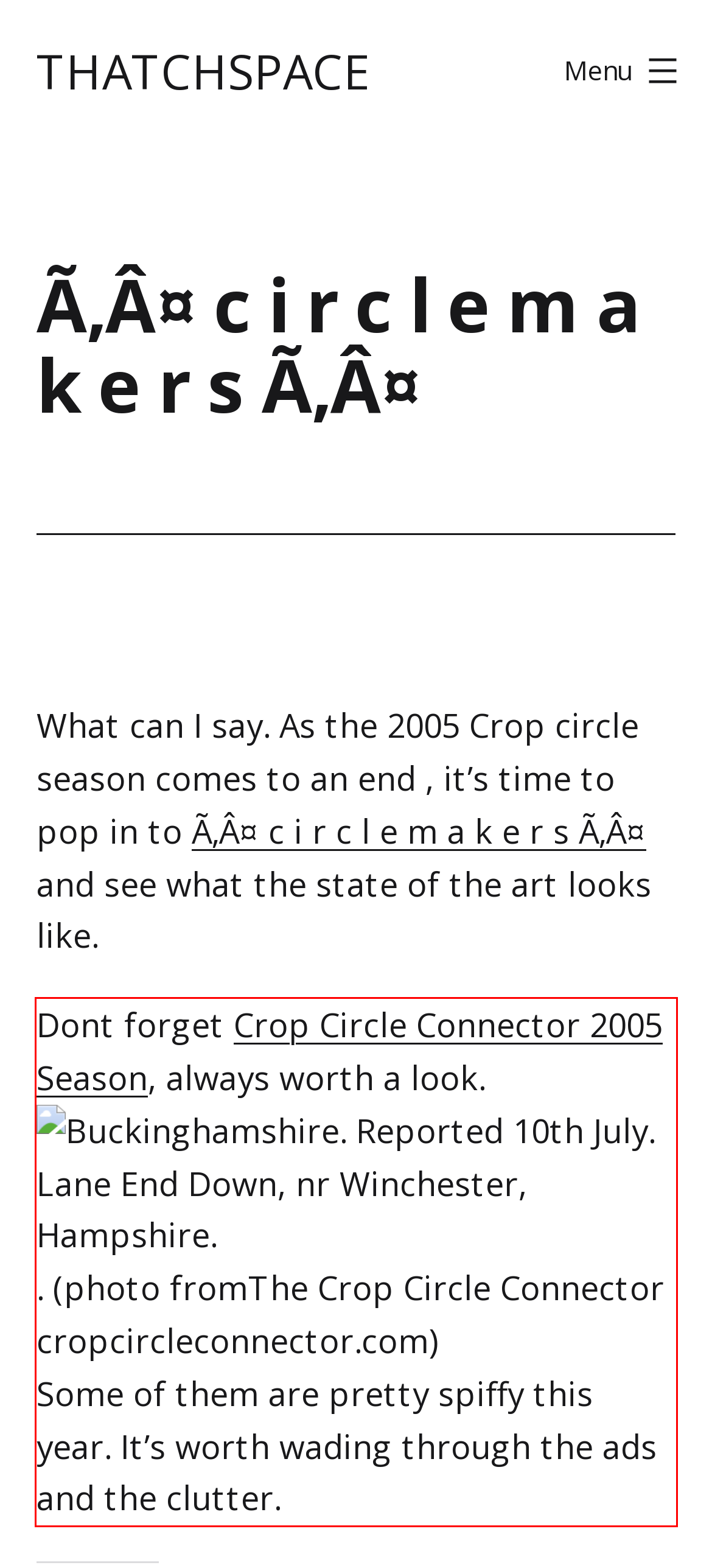You have a screenshot of a webpage where a UI element is enclosed in a red rectangle. Perform OCR to capture the text inside this red rectangle.

Dont forget Crop Circle Connector 2005 Season, always worth a look. . (photo fromThe Crop Circle Connector cropcircleconnector.com) Some of them are pretty spiffy this year. It’s worth wading through the ads and the clutter.